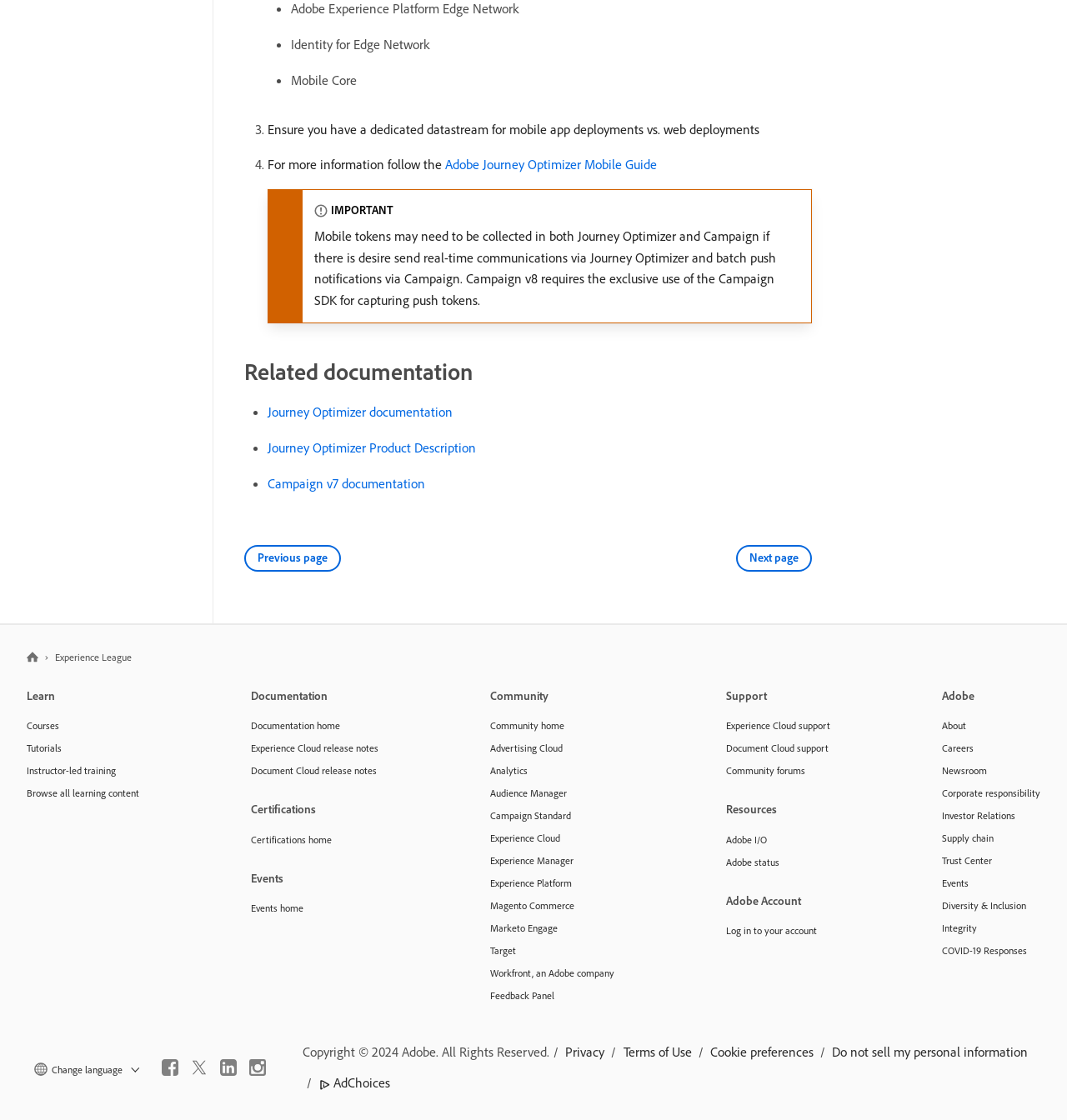What is the last link in the 'Community' section? Please answer the question using a single word or phrase based on the image.

Feedback Panel